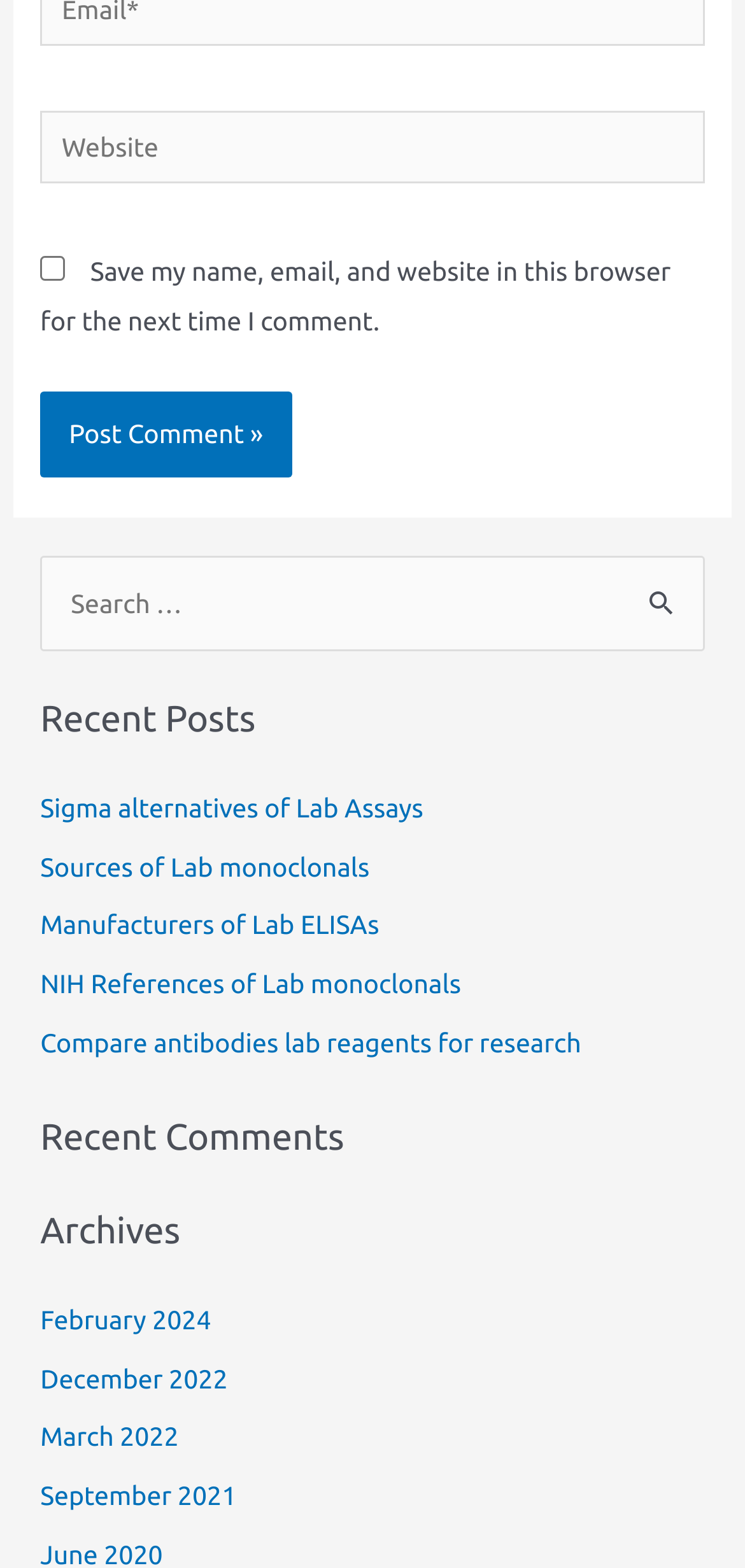Point out the bounding box coordinates of the section to click in order to follow this instruction: "Check the save my name option".

[0.054, 0.163, 0.087, 0.179]